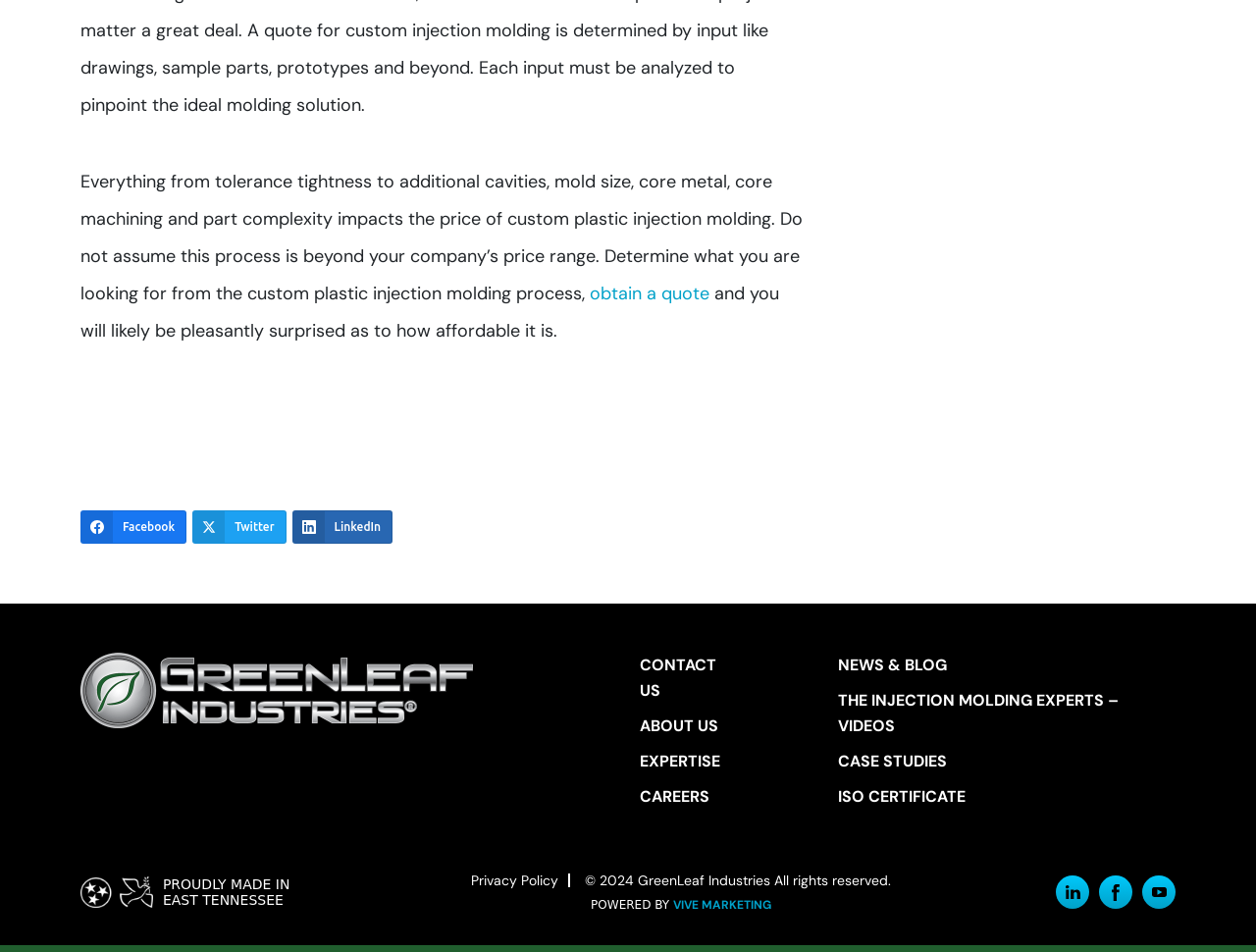Please identify the bounding box coordinates of the element I need to click to follow this instruction: "visit Facebook".

[0.064, 0.536, 0.149, 0.571]